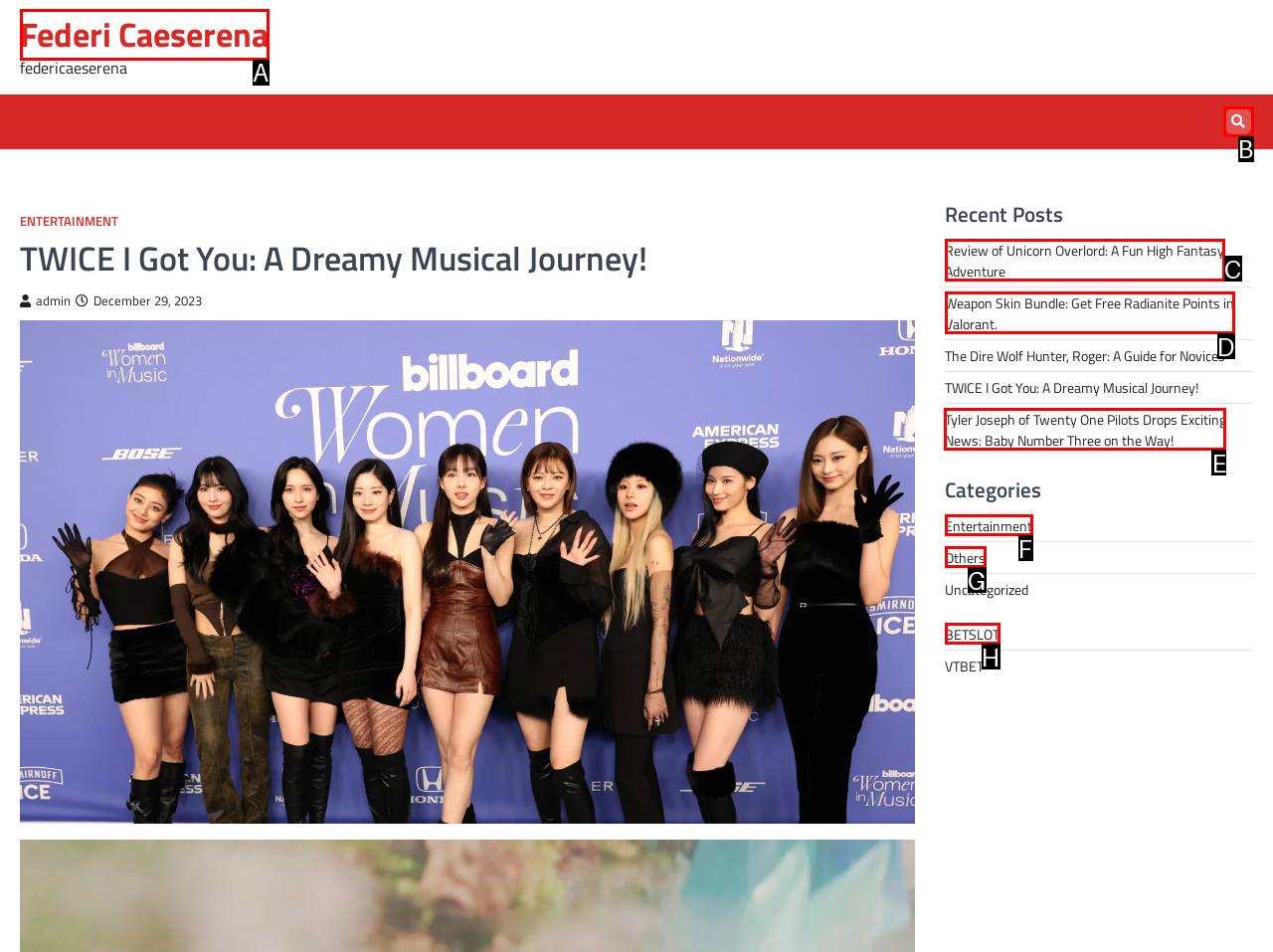Pick the option that should be clicked to perform the following task: Check the recent post about Tyler Joseph of Twenty One Pilots
Answer with the letter of the selected option from the available choices.

E